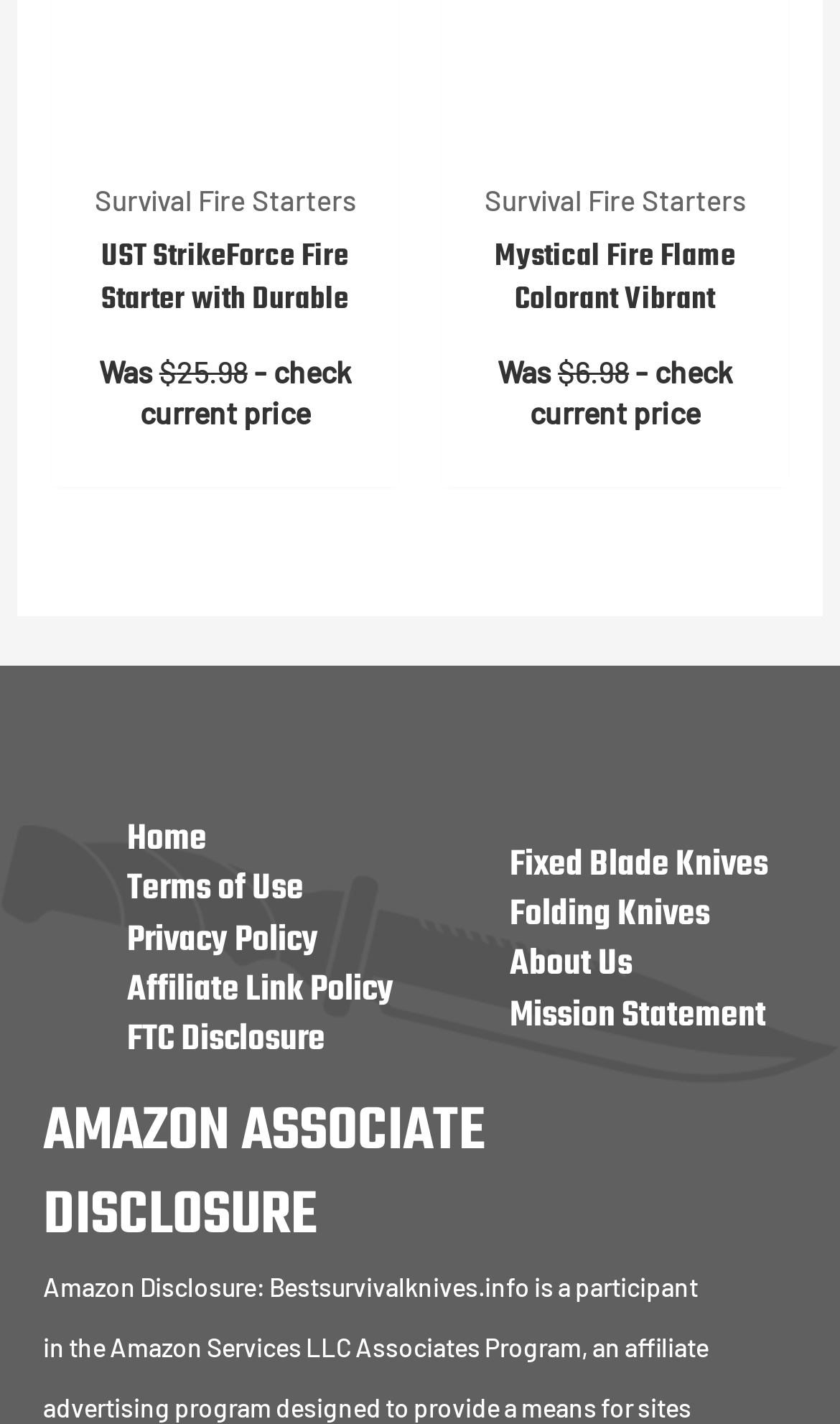Pinpoint the bounding box coordinates of the clickable area needed to execute the instruction: "Learn about Affiliate Link Policy". The coordinates should be specified as four float numbers between 0 and 1, i.e., [left, top, right, bottom].

[0.151, 0.676, 0.469, 0.716]